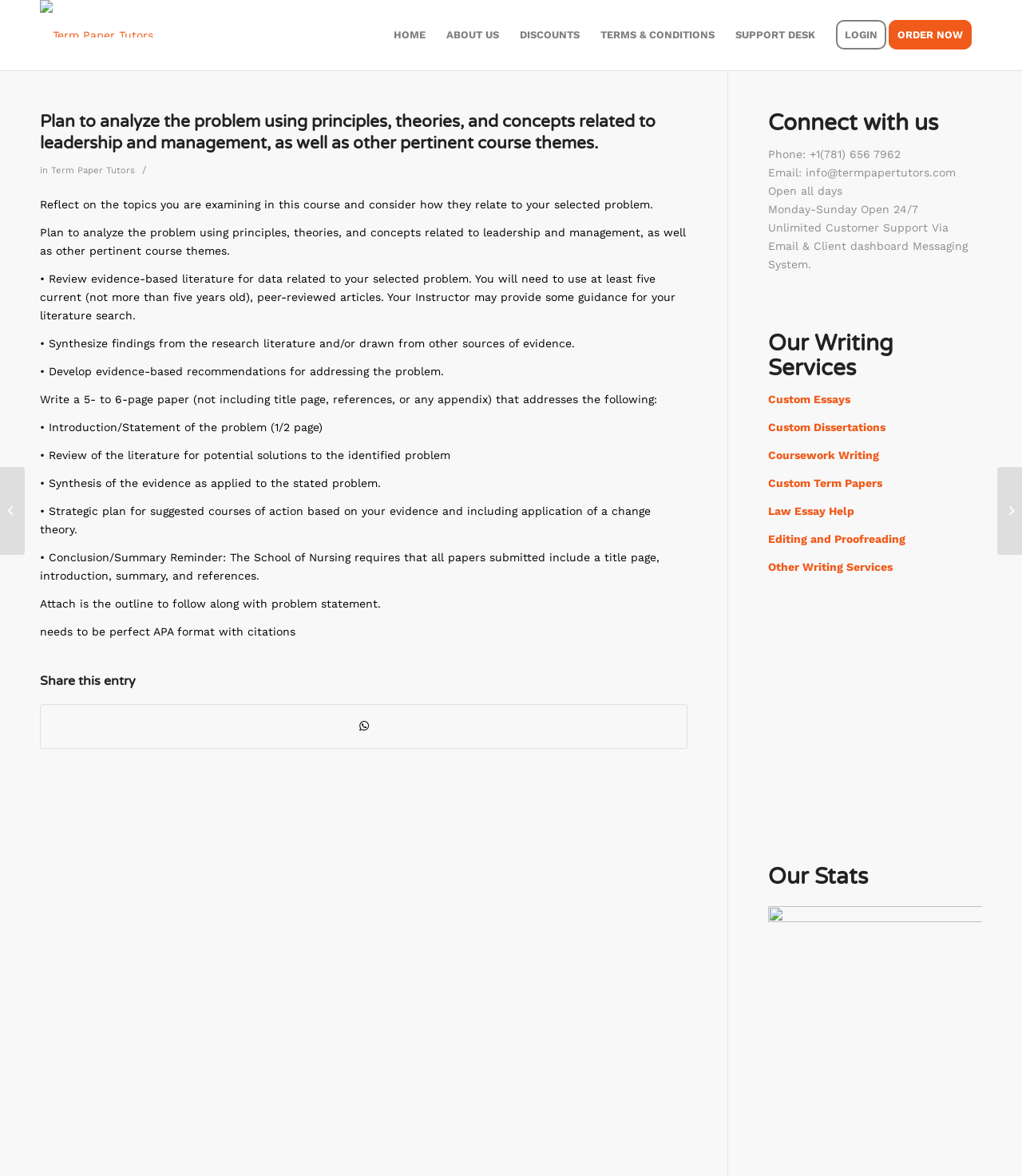Could you locate the bounding box coordinates for the section that should be clicked to accomplish this task: "Click on the 'HOME' menu item".

[0.375, 0.0, 0.427, 0.06]